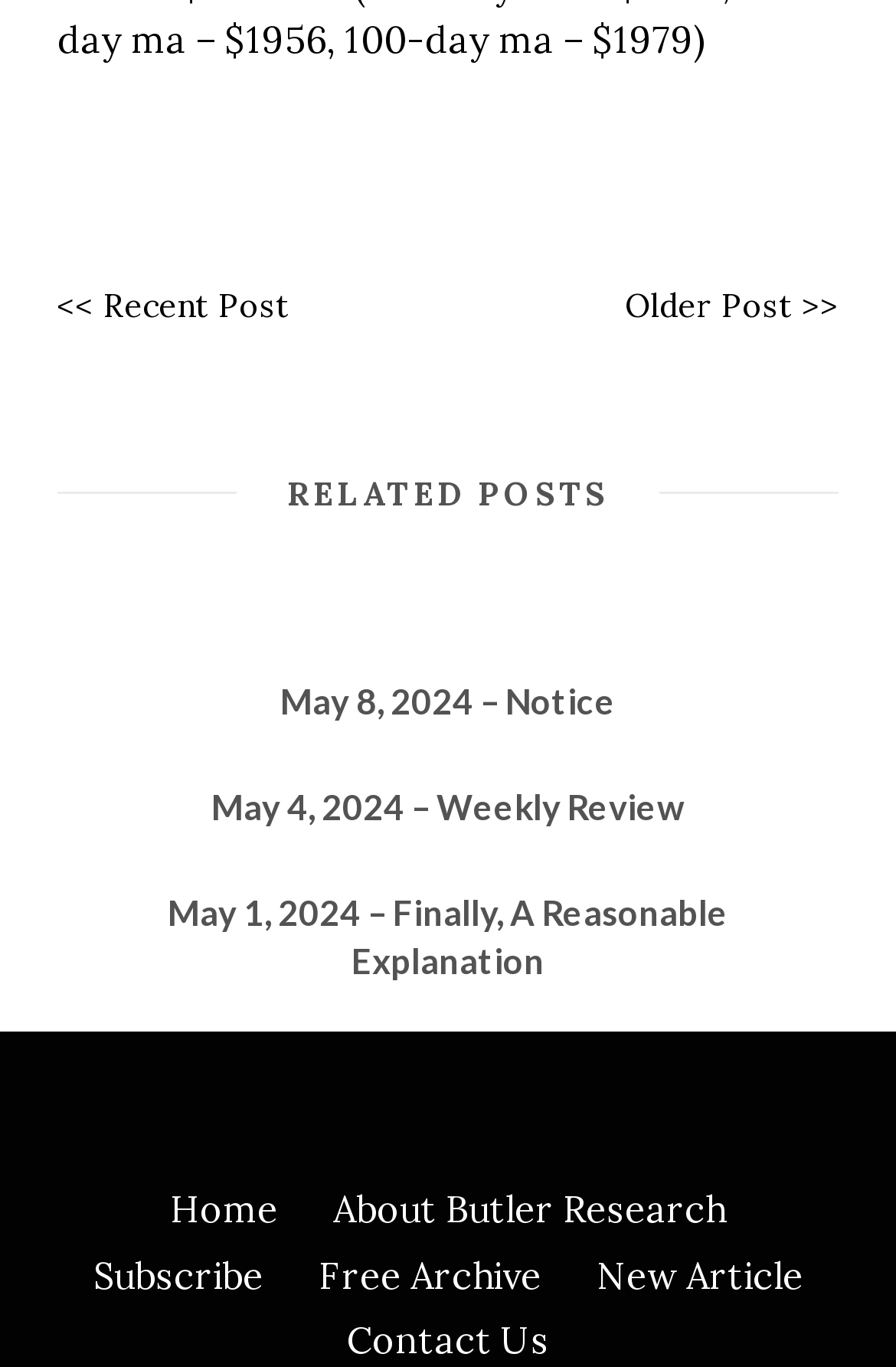Please identify the bounding box coordinates of the area that needs to be clicked to fulfill the following instruction: "Click the off-canvas button."

None